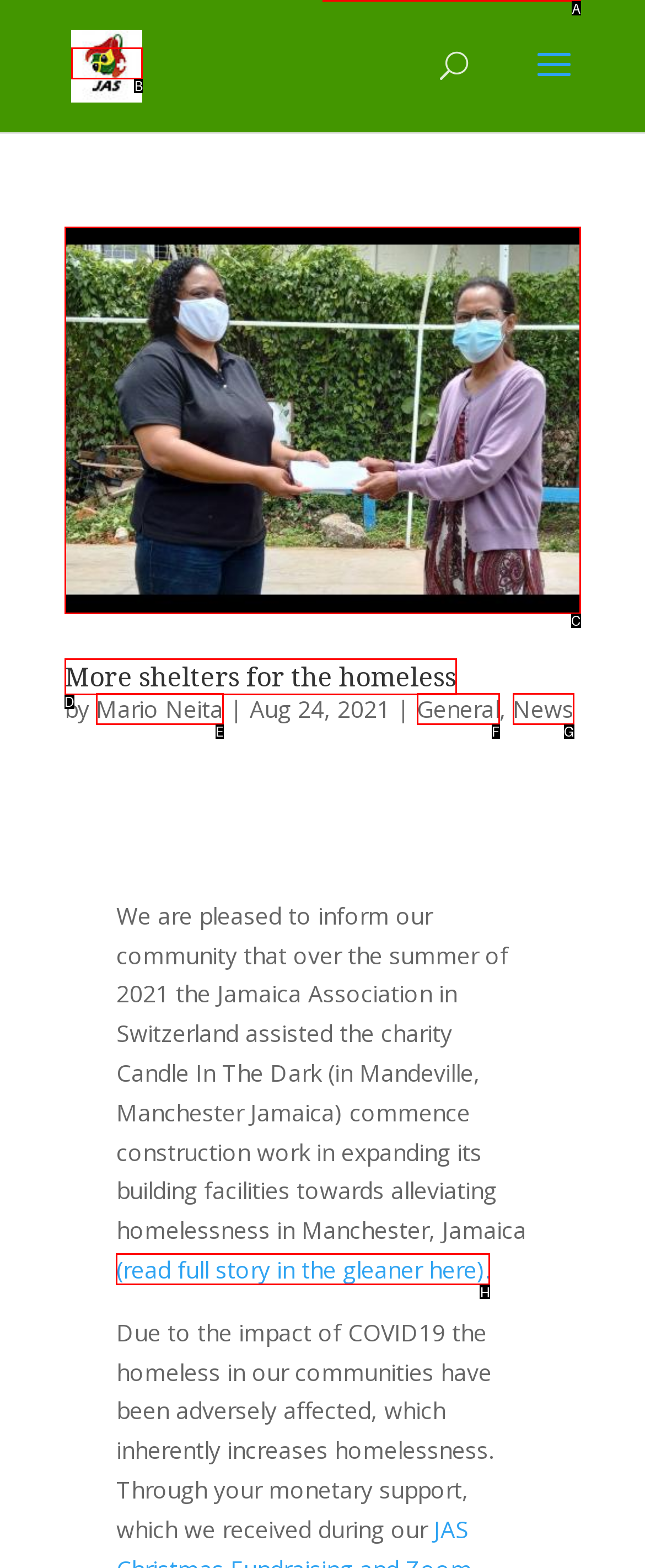Tell me which one HTML element you should click to complete the following task: Search for something
Answer with the option's letter from the given choices directly.

A